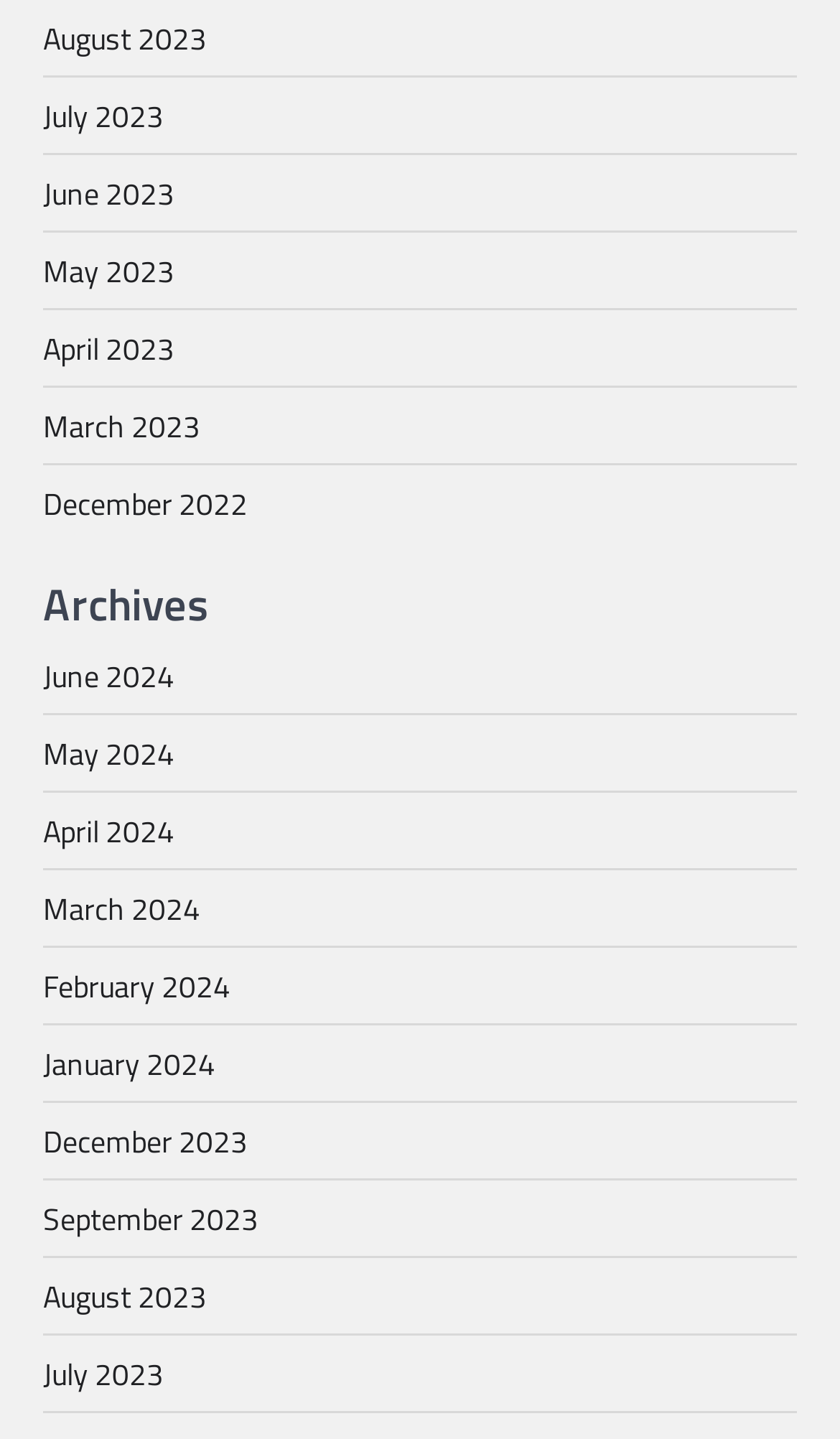Can you identify the bounding box coordinates of the clickable region needed to carry out this instruction: 'view archives for August 2023'? The coordinates should be four float numbers within the range of 0 to 1, stated as [left, top, right, bottom].

[0.051, 0.01, 0.246, 0.041]